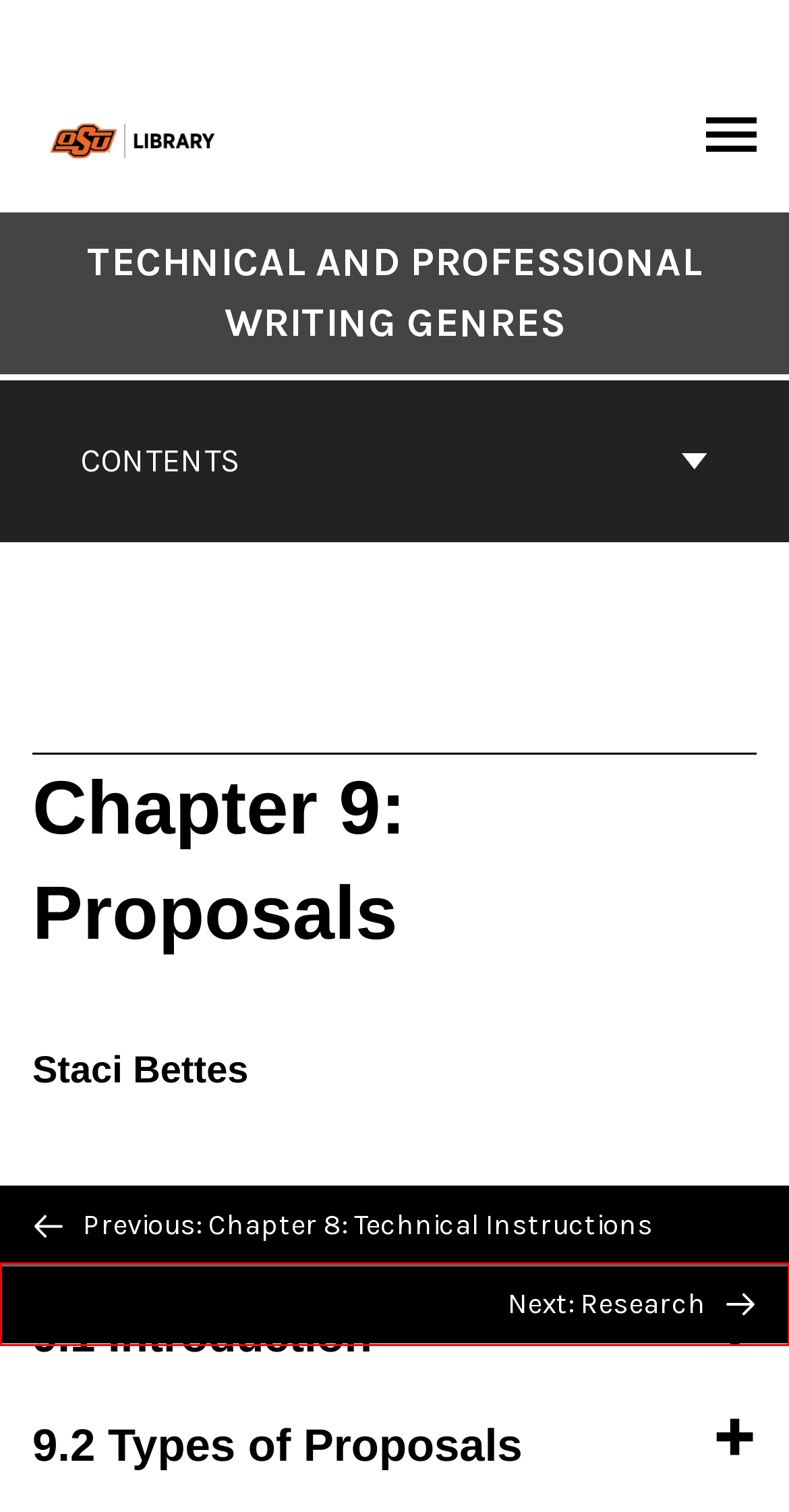Examine the screenshot of a webpage featuring a red bounding box and identify the best matching webpage description for the new page that results from clicking the element within the box. Here are the options:
A. Support guides | Pressbooks
B. Pressbooks Directory
C. Technical and Professional Writing Genres – Simple Book Publishing
D. OPEN OKSTATE
E. Chapter 8: Technical Instructions – Technical and Professional Writing Genres
F. Pressbooks | The open book creation platform.
G. CC BY-NC-SA 4.0 Deed | Attribution-NonCommercial-ShareAlike 4.0 International
 | Creative Commons
H. Chapter 10: Research – Technical and Professional Writing Genres

H